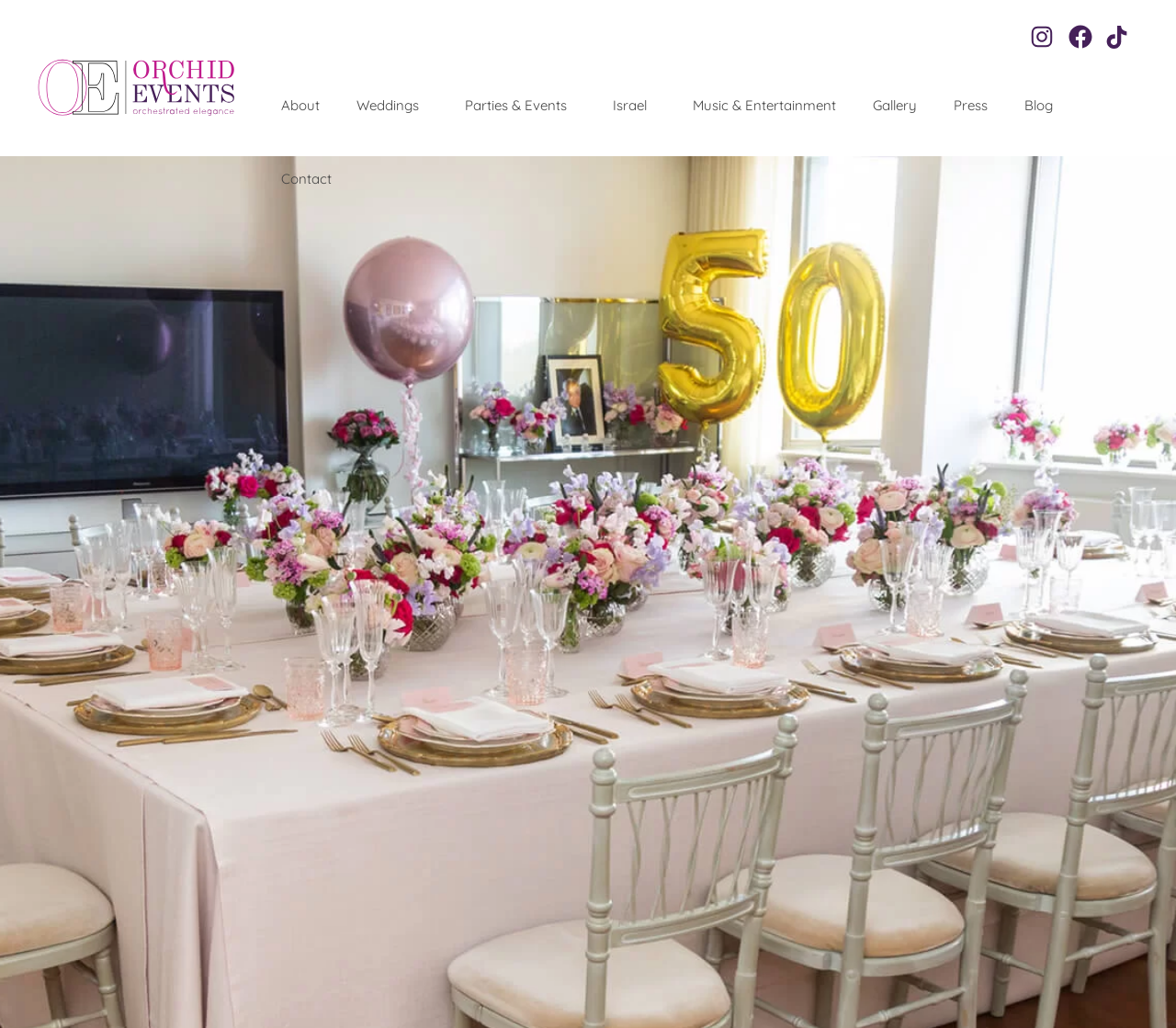Locate the bounding box coordinates of the clickable area needed to fulfill the instruction: "Open Instagram".

[0.875, 0.022, 0.898, 0.049]